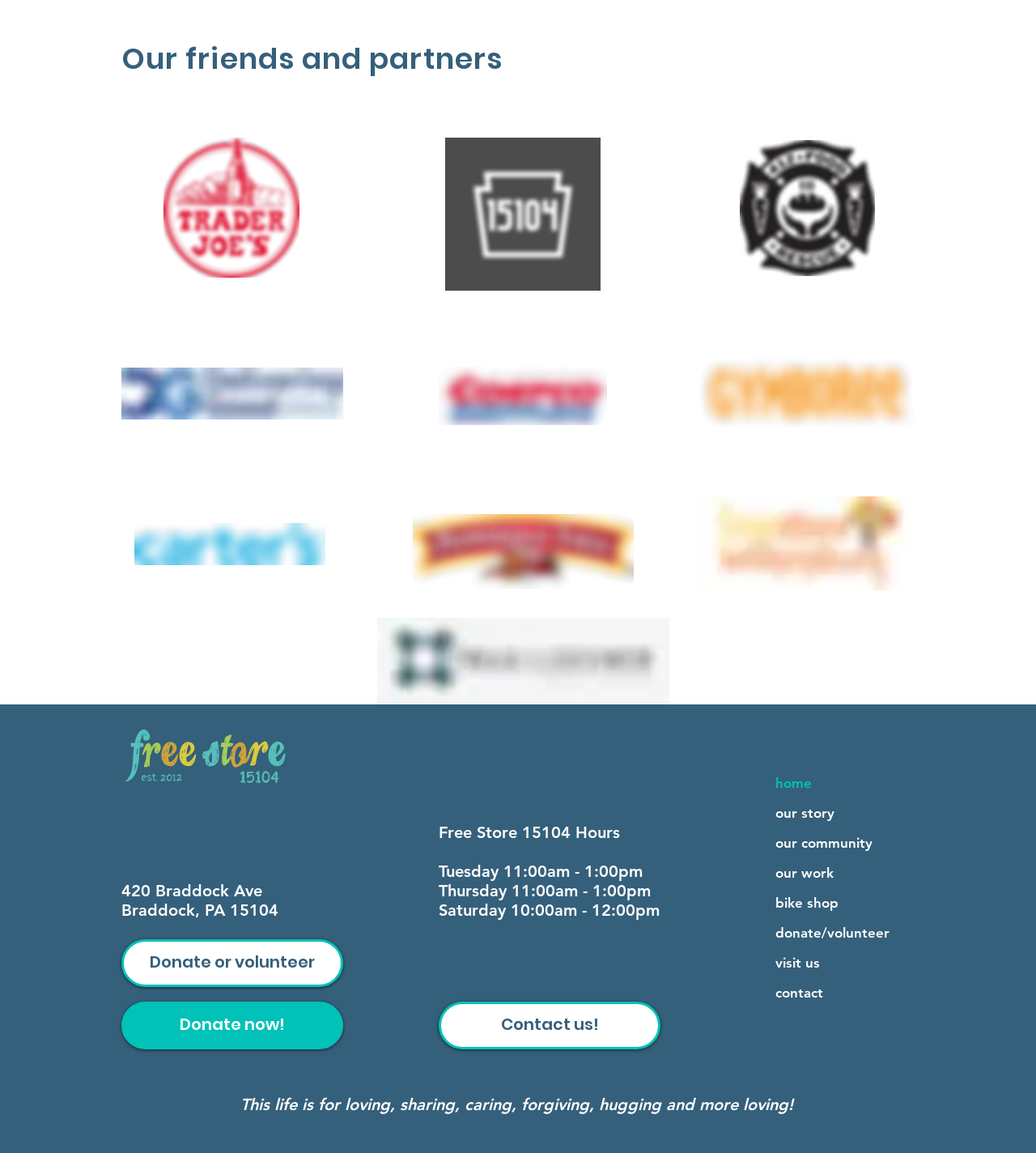What is the name of the logo with the description 'trader-joes-logo.png'?
Provide an in-depth and detailed explanation in response to the question.

I inferred the answer by looking at the description of the image element with ID 406. The description 'trader-joes-logo.png' suggests that the logo is for Trader Joe's.